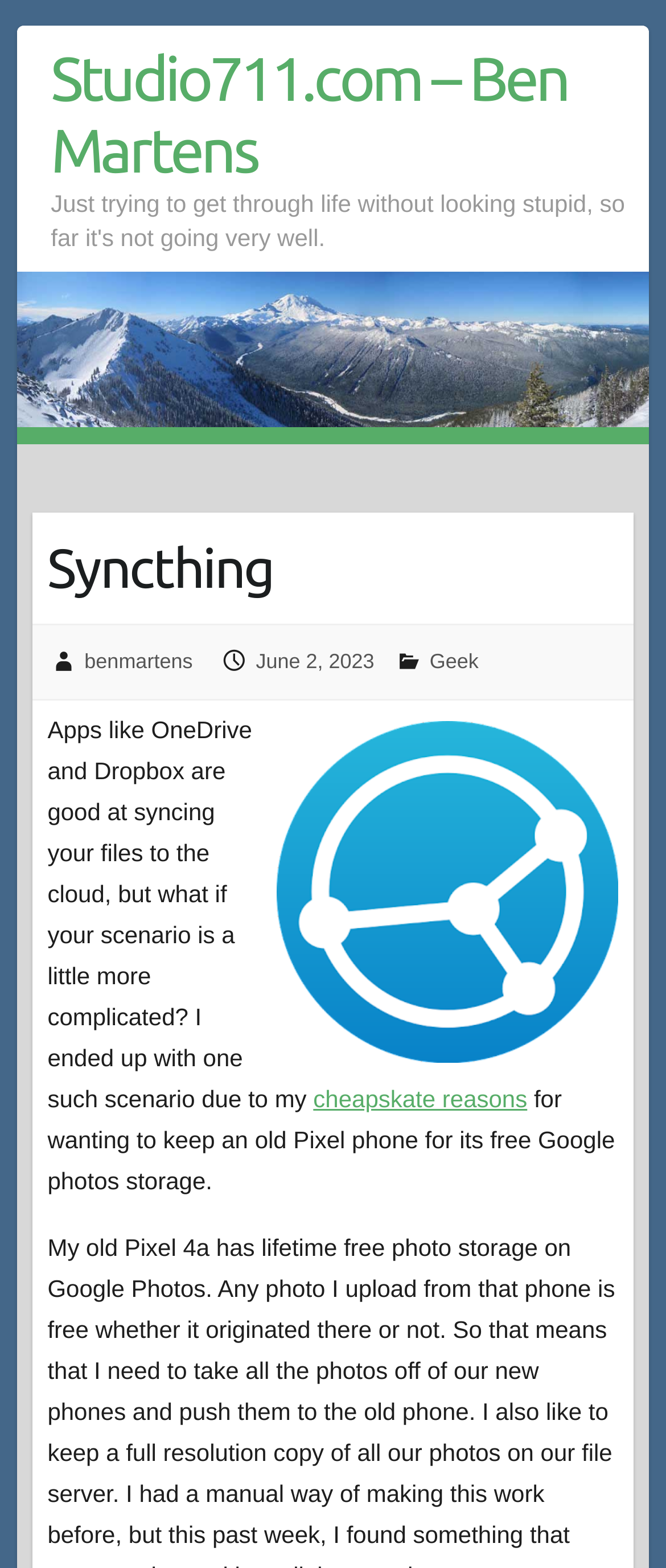What is the author's phone?
Please provide a comprehensive answer to the question based on the webpage screenshot.

The author mentions keeping an old Pixel phone for its free Google photos storage, indicating that the author uses a Pixel phone.